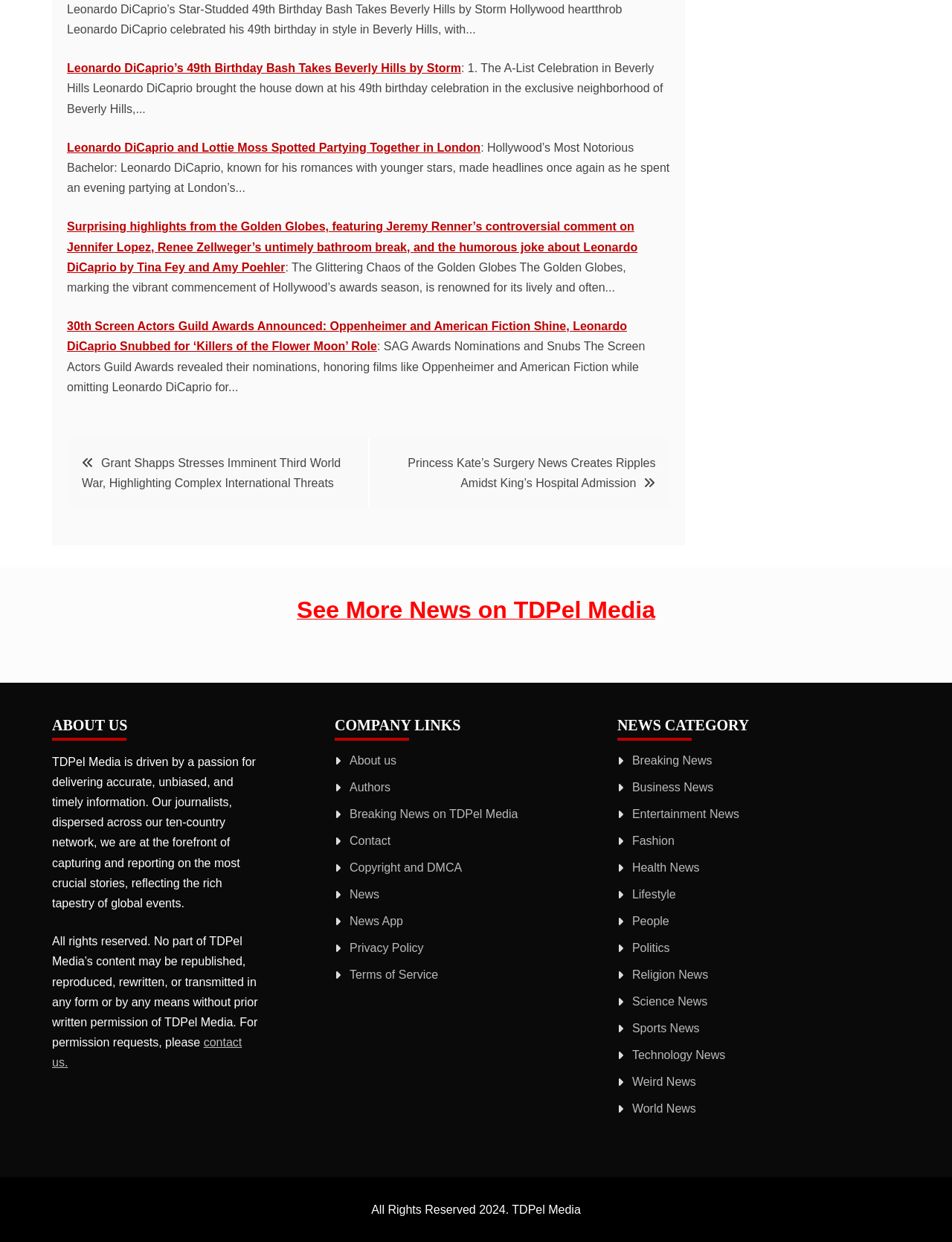Find and indicate the bounding box coordinates of the region you should select to follow the given instruction: "View entertainment news".

[0.664, 0.65, 0.777, 0.66]